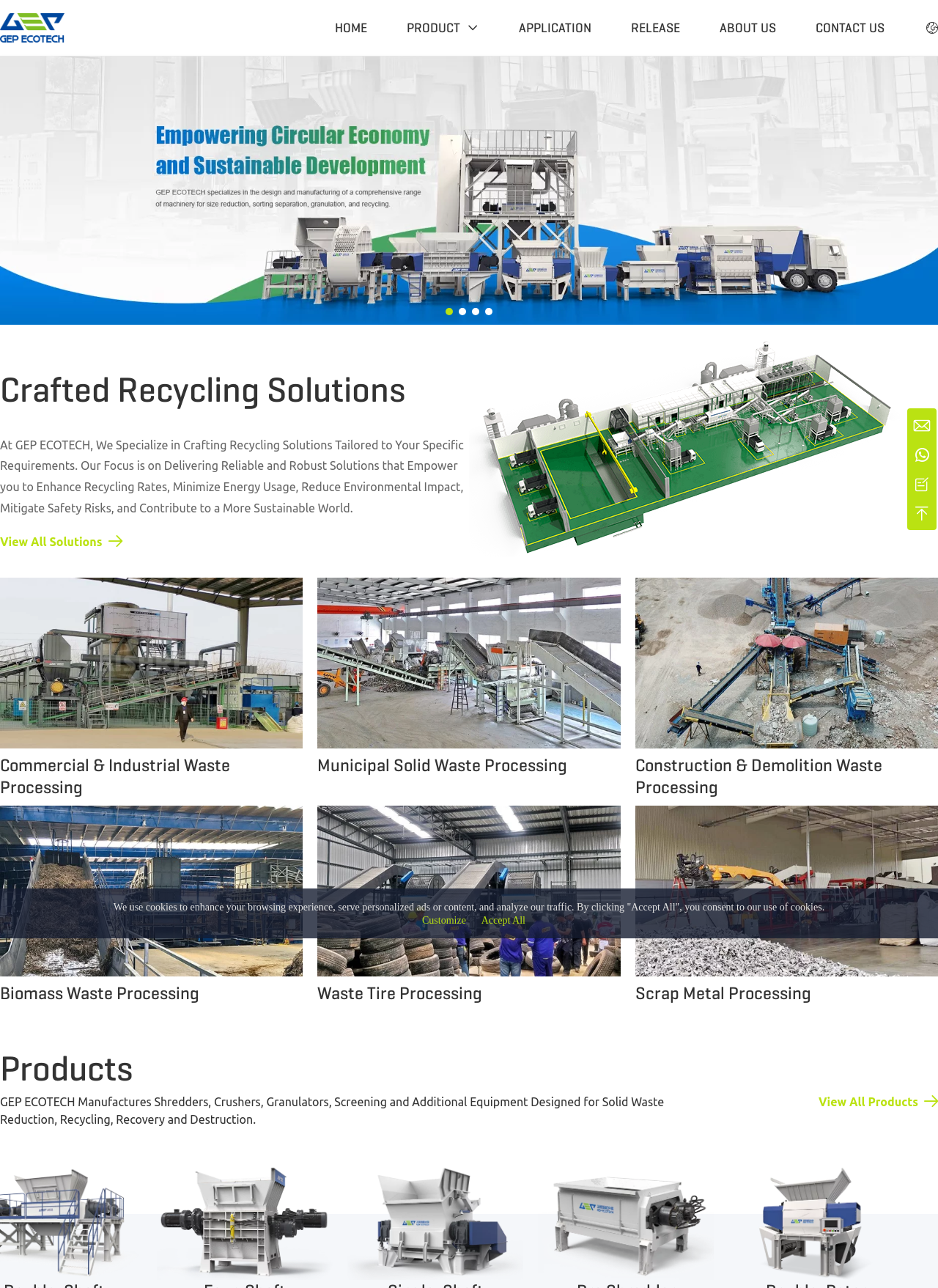From the details in the image, provide a thorough response to the question: What is the main focus of GEP ECOTECH?

The main focus of GEP ECOTECH can be inferred from the description list on the webpage, which lists various recycling solutions such as shredder machines, crusher machines, and granulator machines. Additionally, the static text on the webpage mentions 'Crafted Recycling Solutions' and 'Empowering Circular Economy and Sustainable Development'.